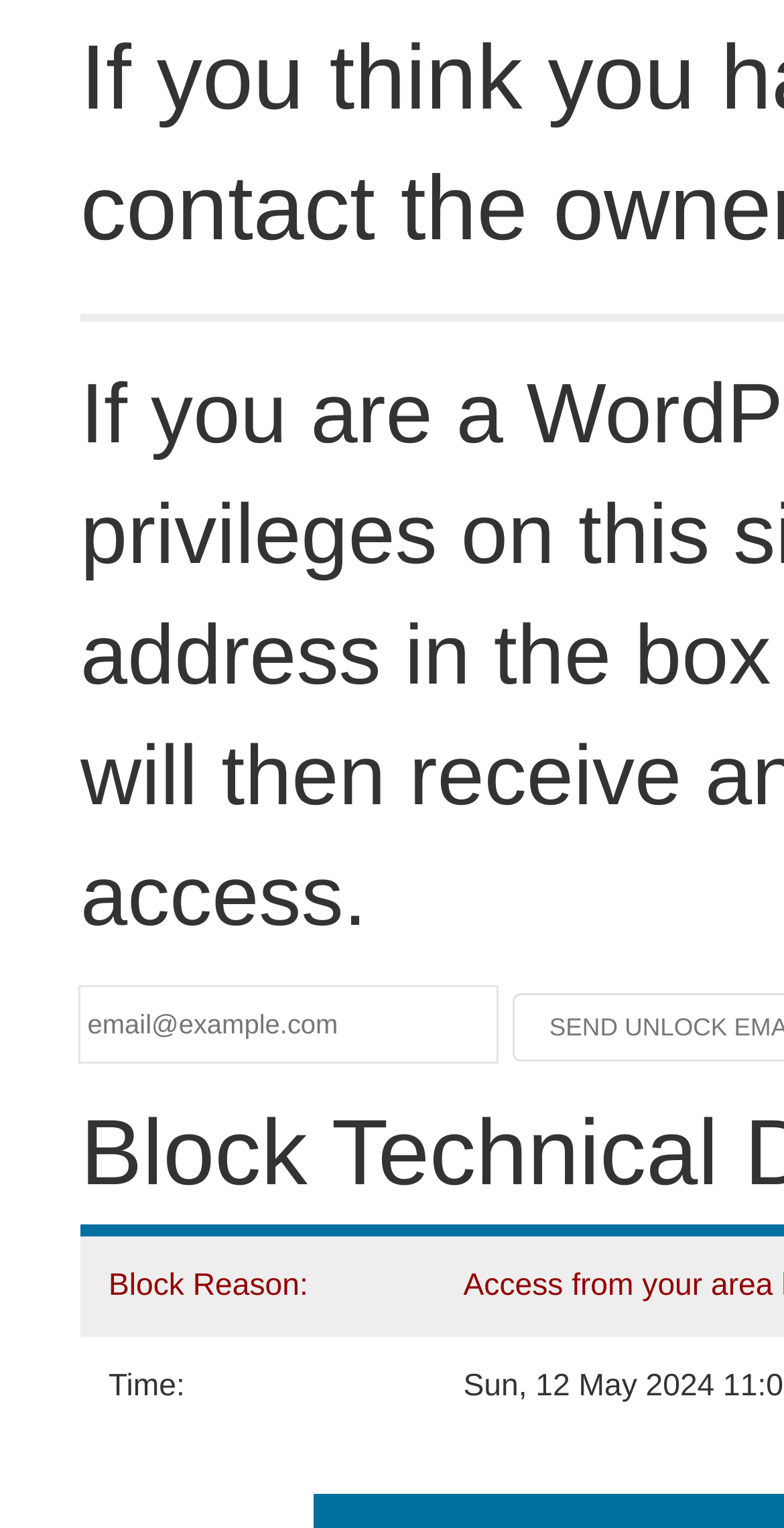Provide the bounding box coordinates in the format (top-left x, top-left y, bottom-right x, bottom-right y). All values are floating point numbers between 0 and 1. Determine the bounding box coordinate of the UI element described as: name="email" placeholder="email@example.com"

[0.103, 0.647, 0.633, 0.695]